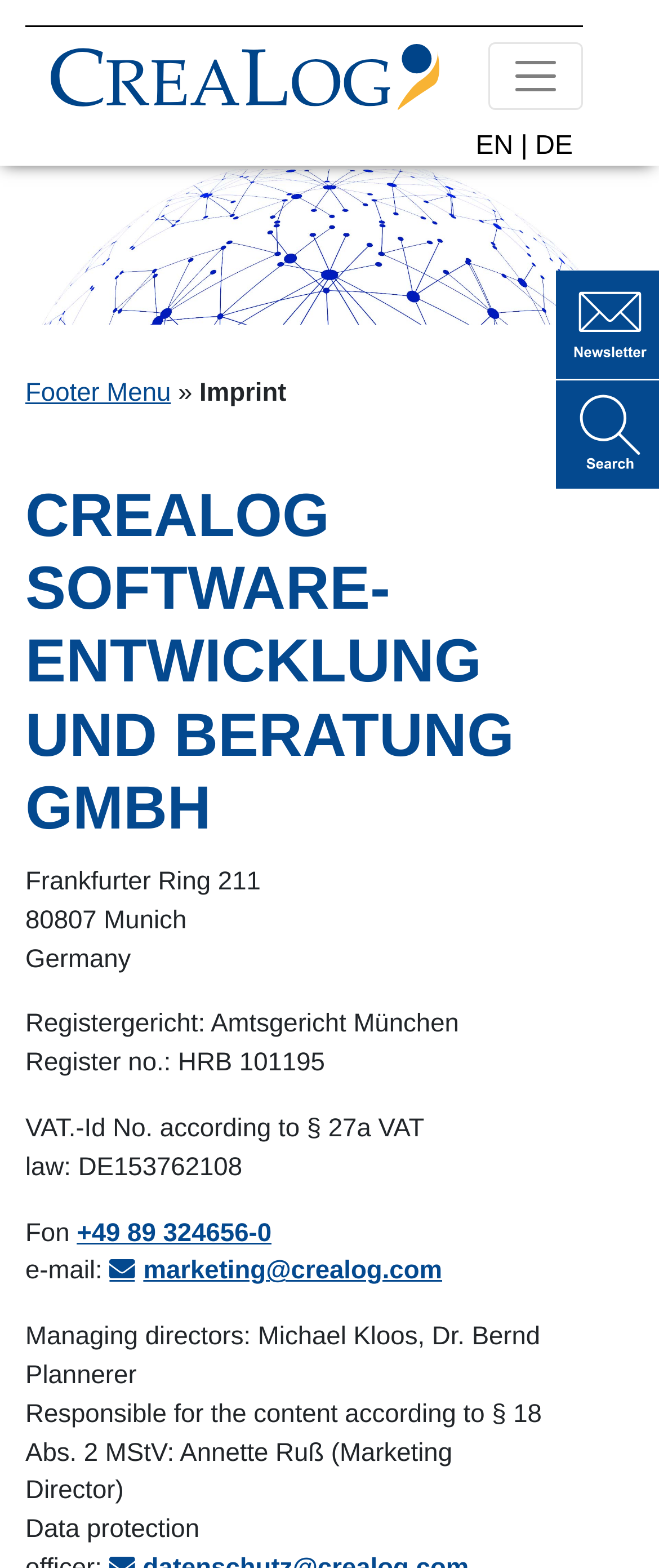Refer to the screenshot and give an in-depth answer to this question: What is the address of the company?

The address of the company can be found in the static text elements on the page, which mention the street address, postal code, city, and country.